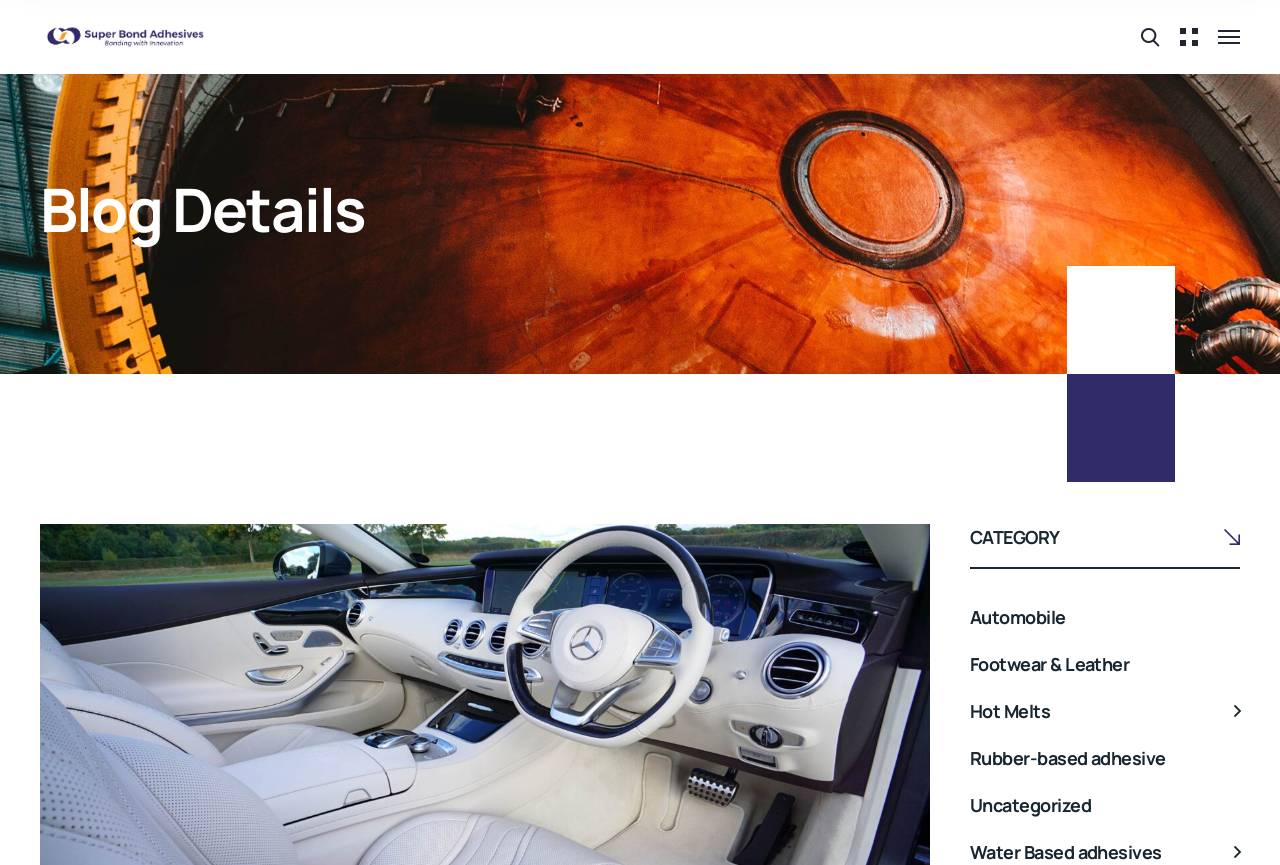Locate the bounding box coordinates for the element described below: "Hot Melts". The coordinates must be four float values between 0 and 1, formatted as [left, top, right, bottom].

[0.758, 0.808, 0.82, 0.836]